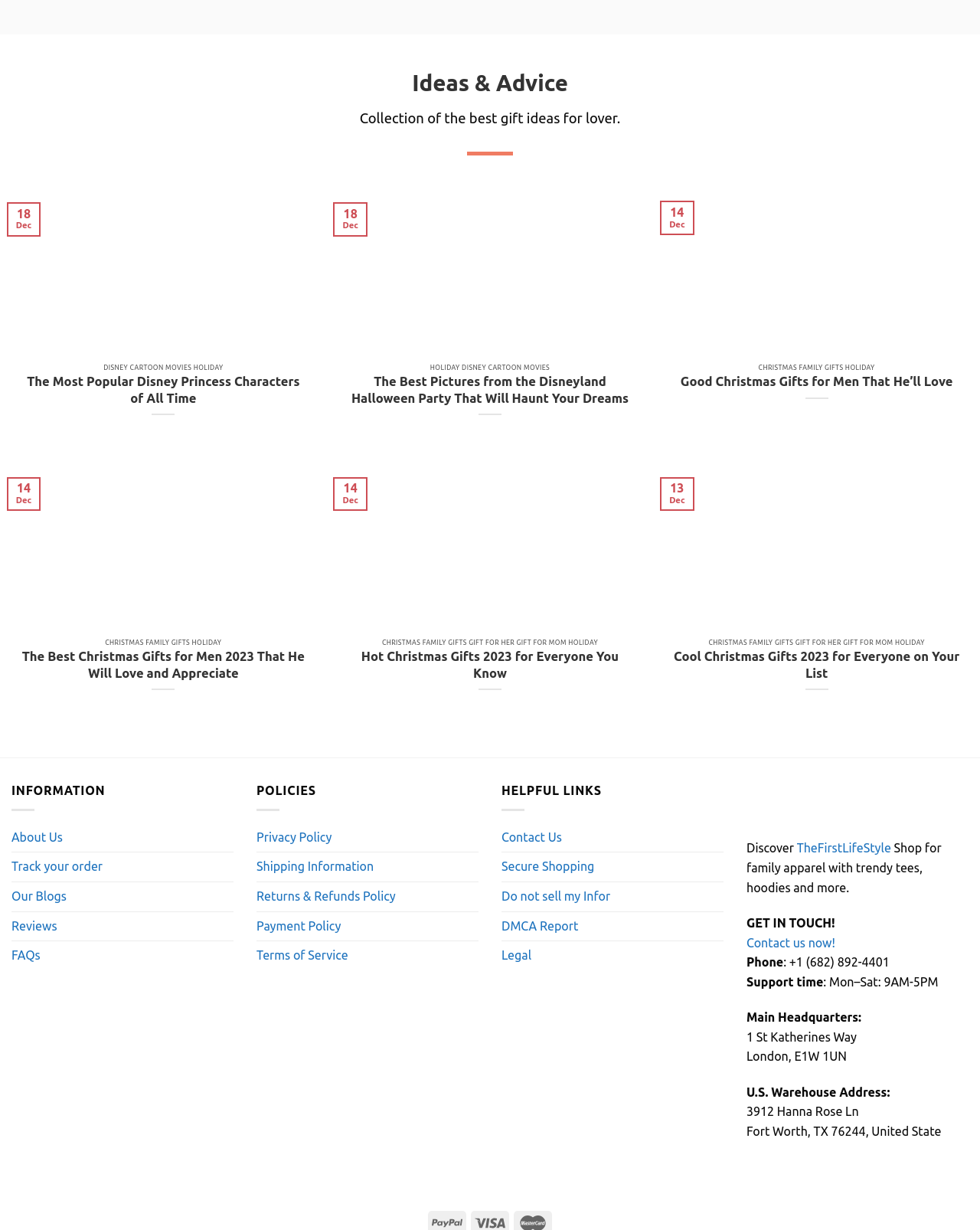How many articles are listed on this webpage?
Answer the question in a detailed and comprehensive manner.

By analyzing the webpage structure, I can see that there are six article headings, each with a corresponding link and image. These headings are 'The Most Popular Disney Princess Characters of All Time', 'The Best Pictures from the Disneyland Halloween Party That Will Haunt Your Dreams', 'Good Christmas Gifts for Men That He’ll Love', 'The Best Christmas Gifts for Men 2023 That He Will Love and Appreciate', 'Hot Christmas Gifts 2023 for Everyone You Know', and 'Cool Christmas Gifts 2023 for Everyone on Your List'.